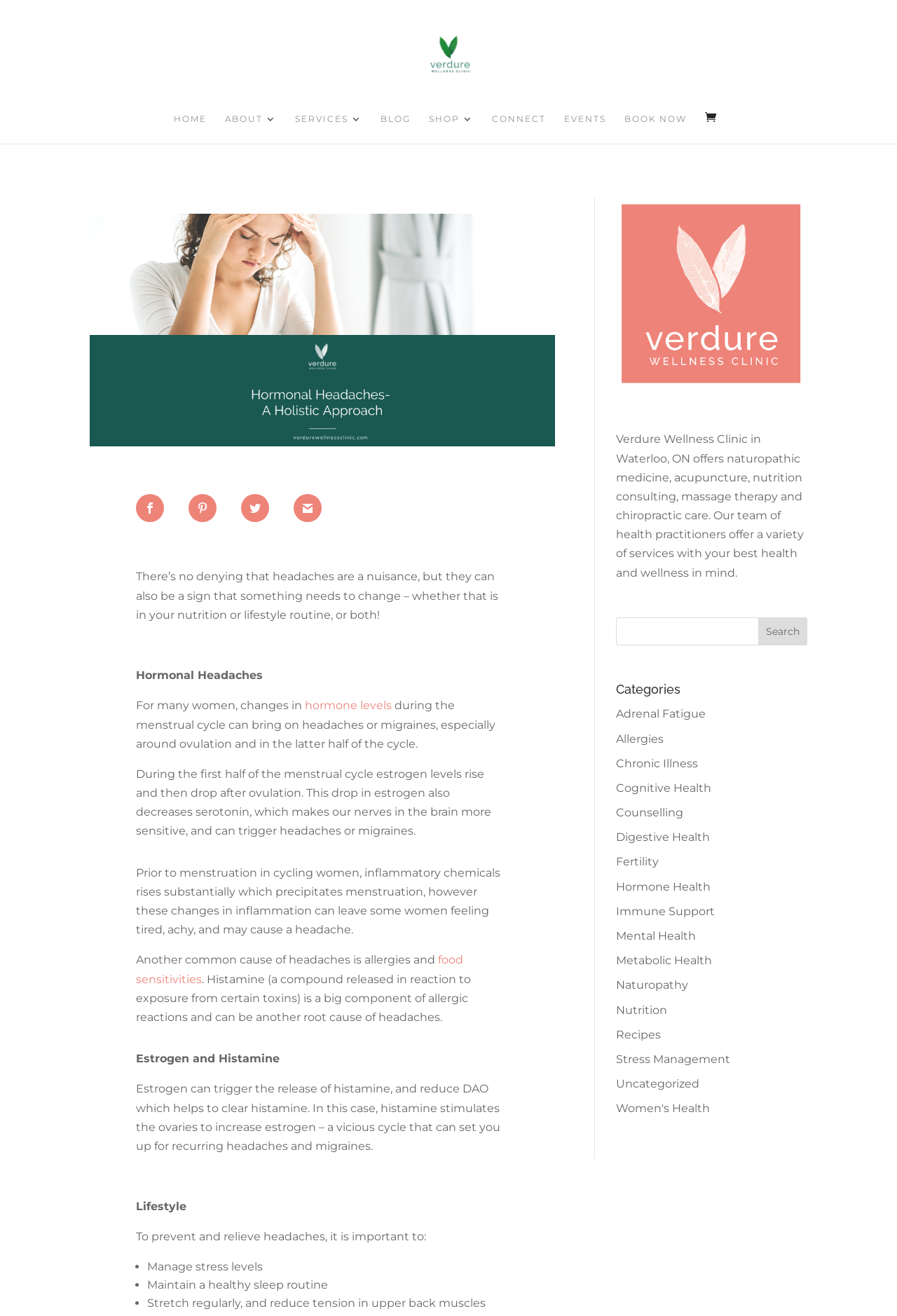Can you pinpoint the bounding box coordinates for the clickable element required for this instruction: "Read the blog post about hormonal headaches"? The coordinates should be four float numbers between 0 and 1, i.e., [left, top, right, bottom].

[0.1, 0.162, 0.619, 0.339]